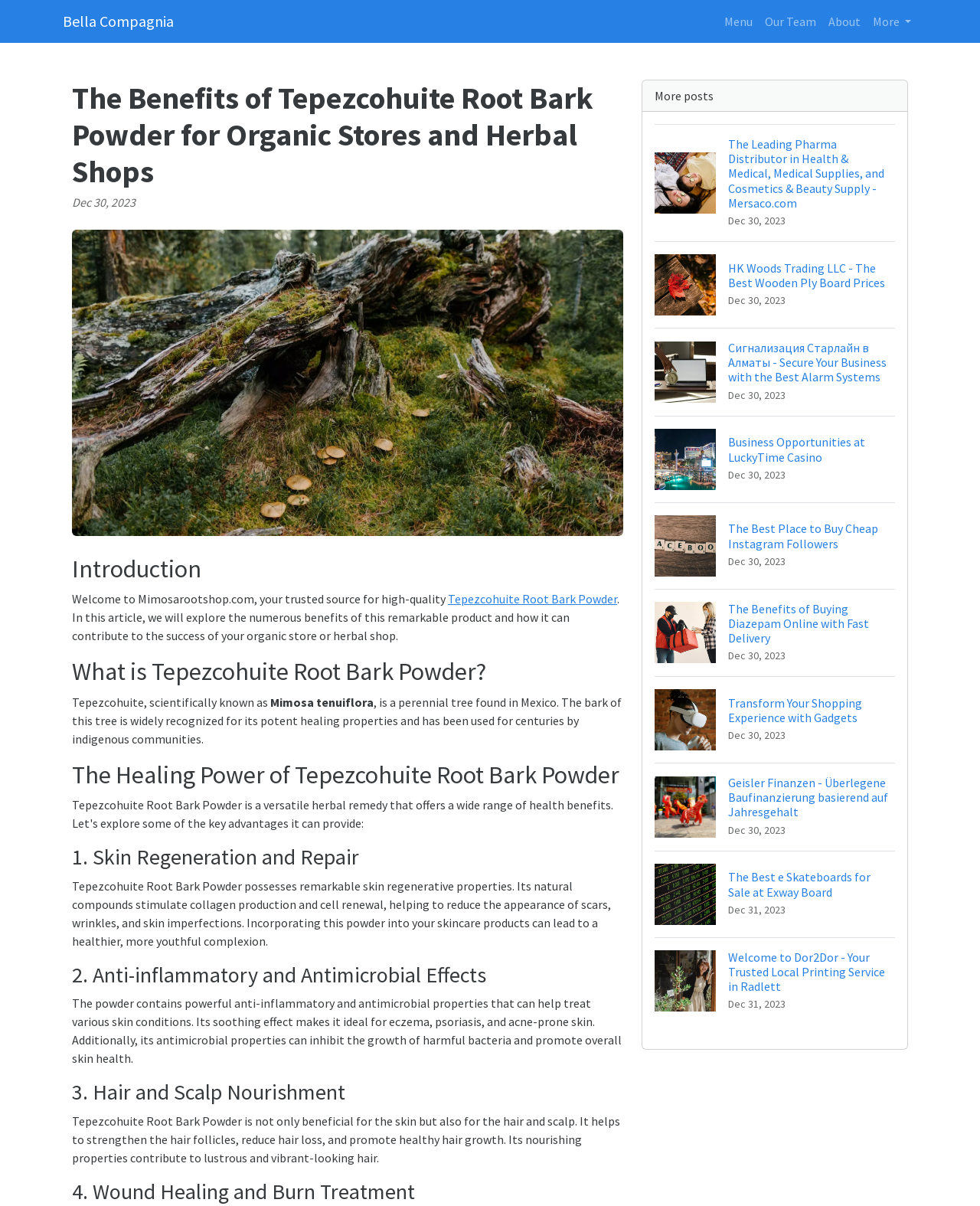What is the topic of the article?
Using the image as a reference, deliver a detailed and thorough answer to the question.

I determined the answer by analyzing the headings and content of the webpage. The main heading is 'The Benefits of Tepezcohuite Root Bark Powder for Organic Stores and Herbal Shops', and the subsequent headings and text discuss the properties and uses of Tepezcohuite Root Bark Powder.